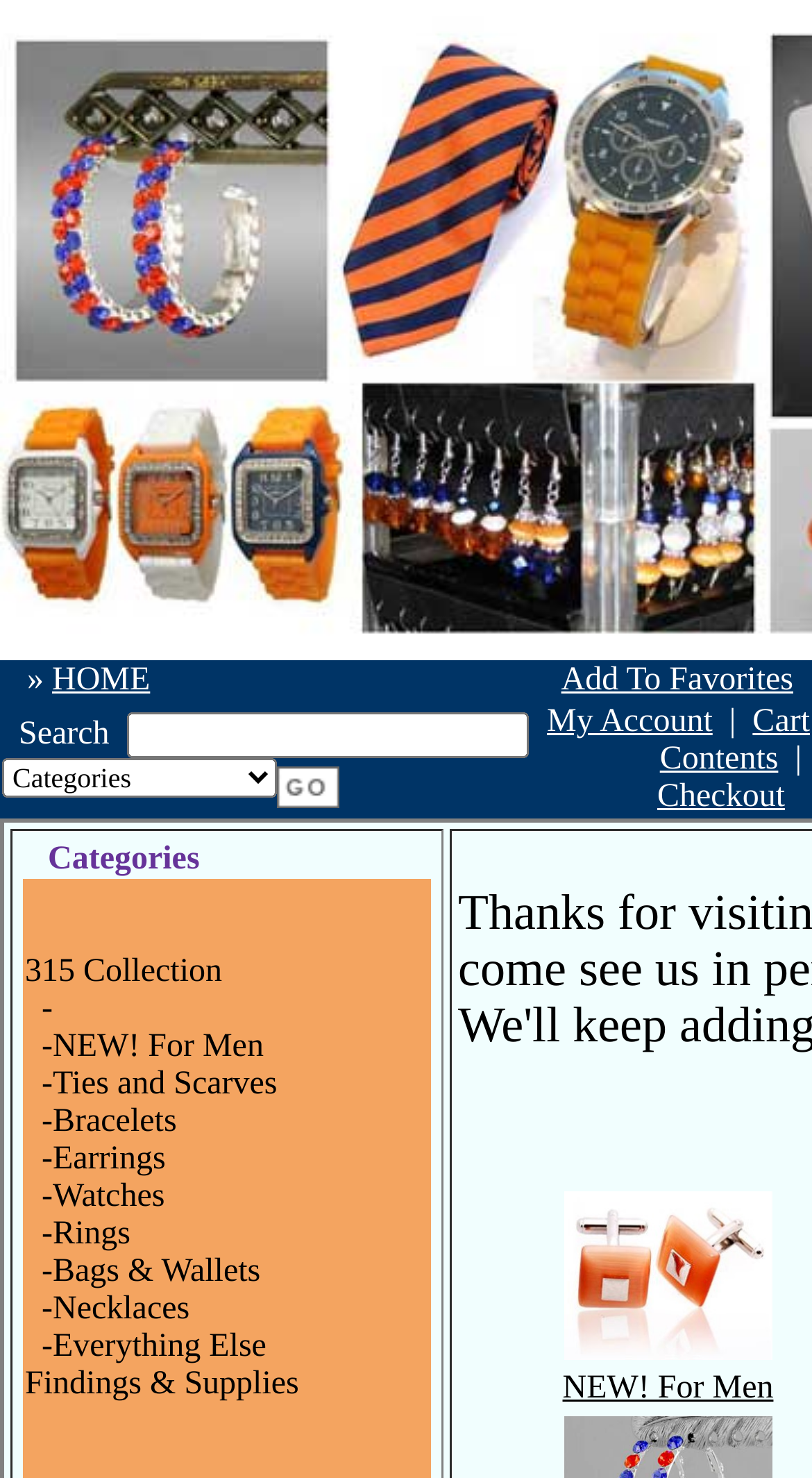Construct a thorough caption encompassing all aspects of the webpage.

The webpage is a product collection page, specifically the "315 Collection". At the top, there is a navigation bar with links to "HOME", "Add To Favorites", and a search bar with a dropdown menu for categories. Below the navigation bar, there are two sections: one for account and cart information, and another for search and categories.

In the account and cart section, there are links to "My Account", "Cart Contents", and "Checkout". In the search and categories section, there is a search bar, a dropdown menu for categories, and a "Search" button.

Below these sections, there is a table with two columns. The left column contains an image, and the right column contains a list of categories and subcategories, including "NEW! For Men", "Ties and Scarves", "Bracelets", "Earrings", "Watches", "Rings", "Bags & Wallets", "Necklaces", and "Everything Else Findings & Supplies". Each category has a link to its respective page.

There are also two images at the bottom of the page, one on the left and one on the right. Additionally, there is a link to "NEW! For Men" with an image above it.